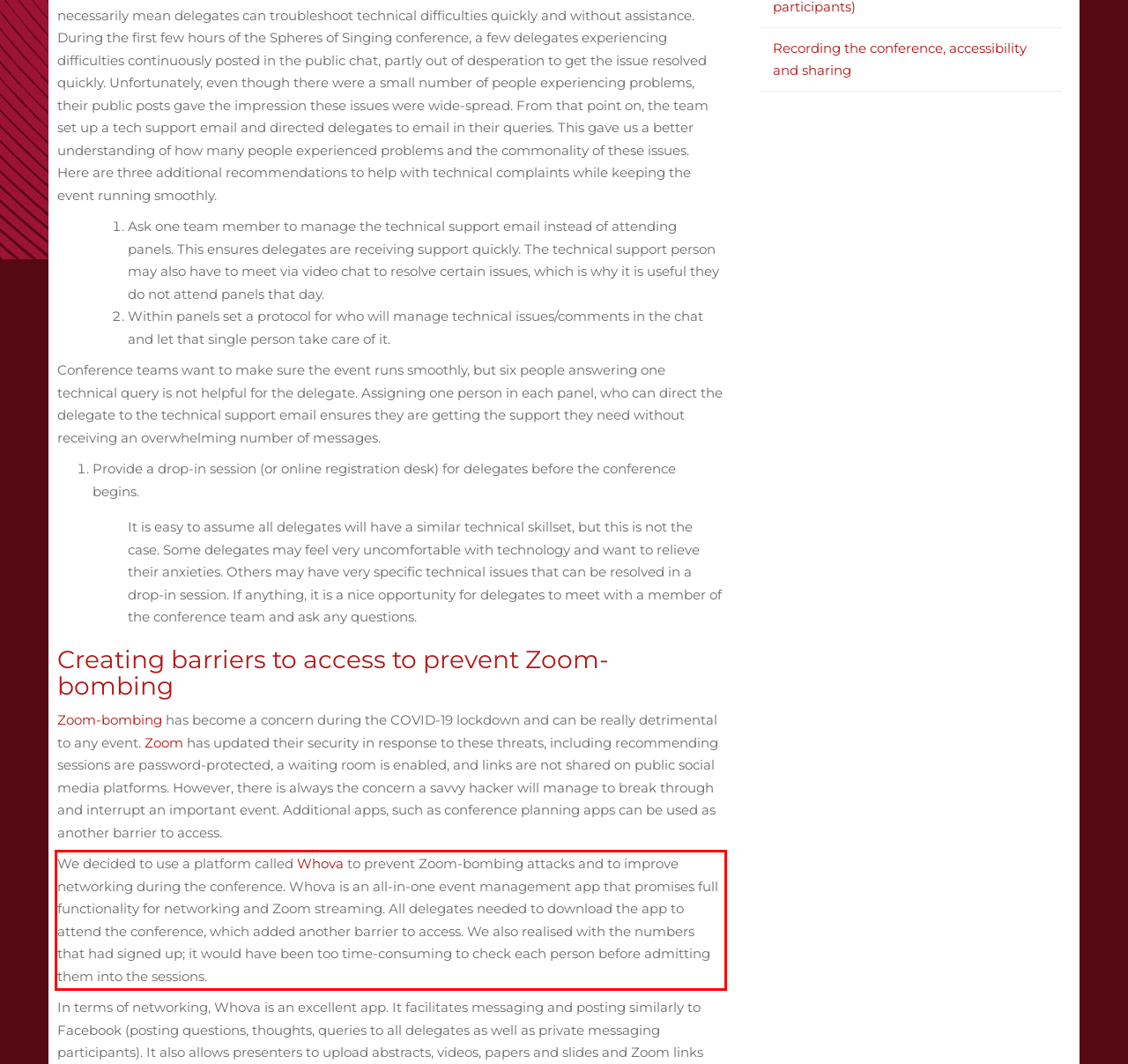From the provided screenshot, extract the text content that is enclosed within the red bounding box.

We decided to use a platform called Whova to prevent Zoom-bombing attacks and to improve networking during the conference. Whova is an all-in-one event management app that promises full functionality for networking and Zoom streaming. All delegates needed to download the app to attend the conference, which added another barrier to access. We also realised with the numbers that had signed up; it would have been too time-consuming to check each person before admitting them into the sessions.